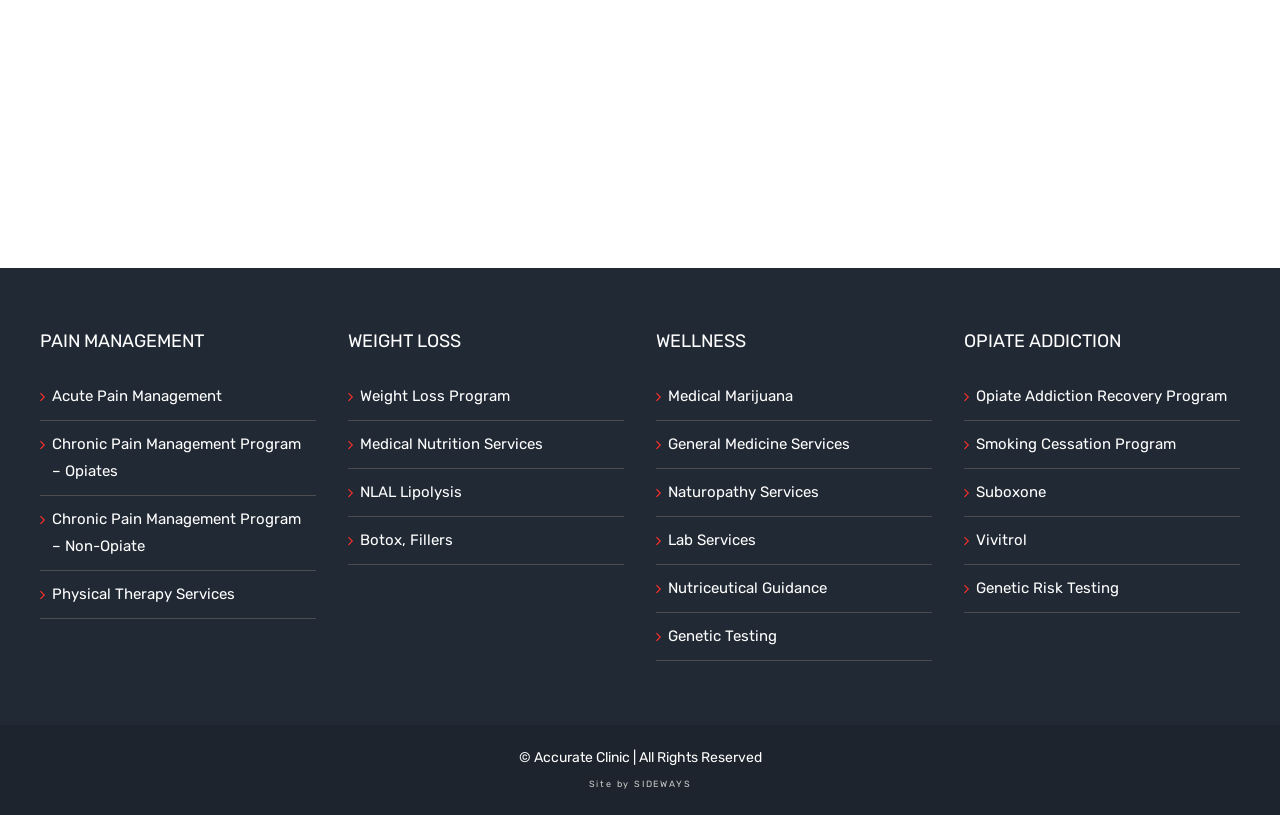Please identify the bounding box coordinates of the element that needs to be clicked to execute the following command: "Explore Opiate Addiction Recovery Program". Provide the bounding box using four float numbers between 0 and 1, formatted as [left, top, right, bottom].

[0.762, 0.47, 0.961, 0.503]